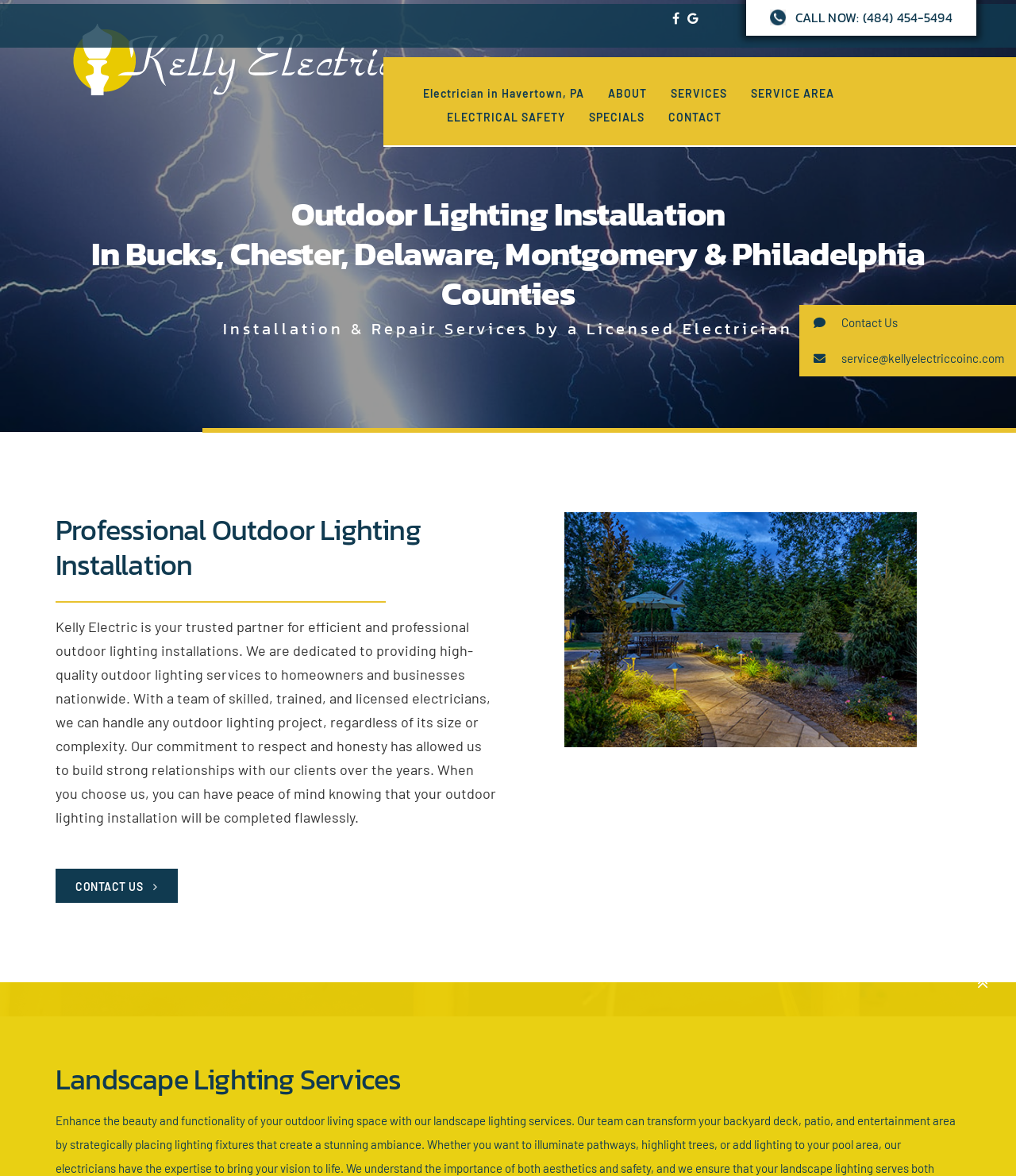Please provide the bounding box coordinates in the format (top-left x, top-left y, bottom-right x, bottom-right y). Remember, all values are floating point numbers between 0 and 1. What is the bounding box coordinate of the region described as: parent_node: CALL NOW: (484) 454-5494

[0.949, 0.82, 0.984, 0.851]